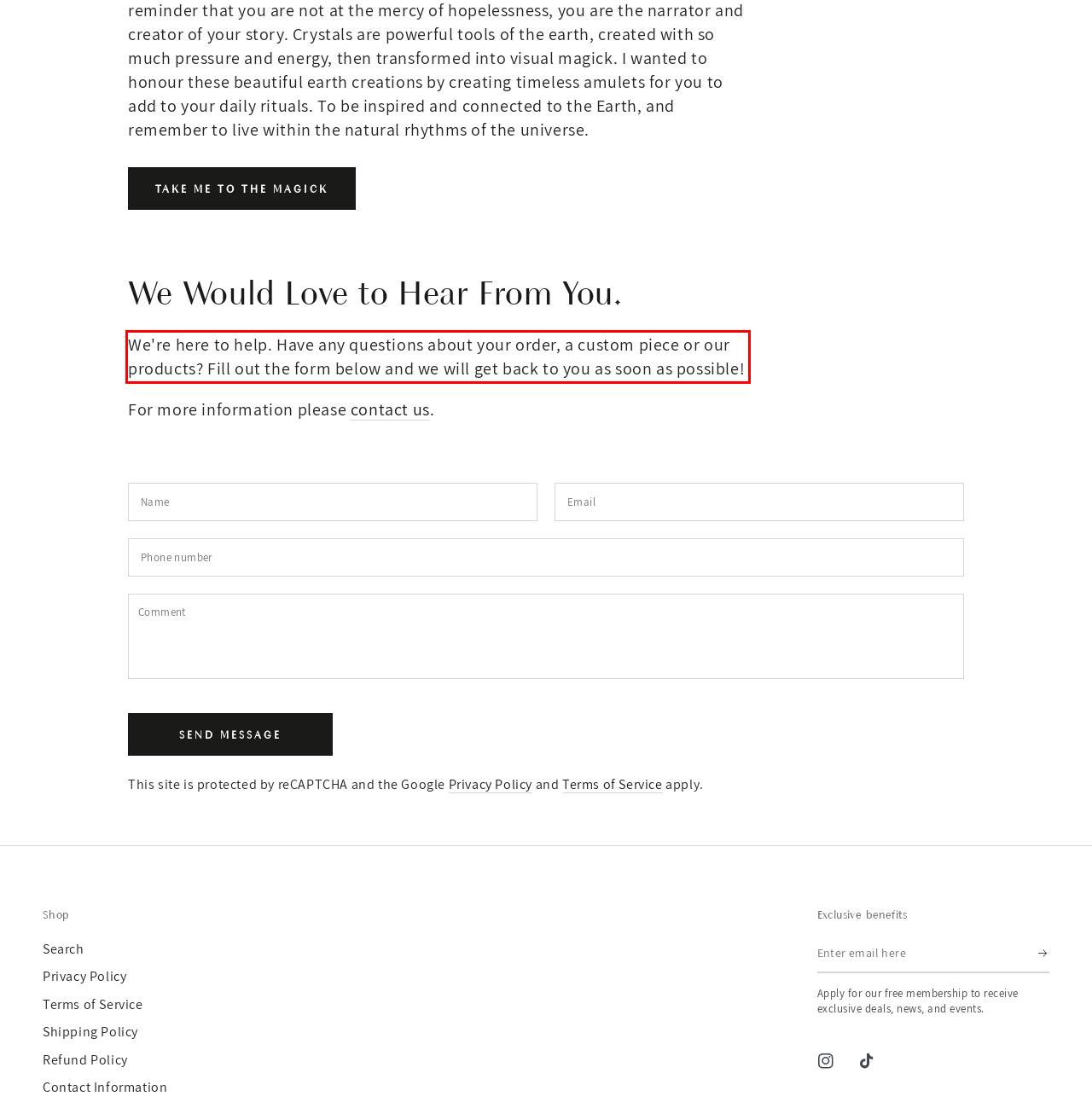Using the provided webpage screenshot, recognize the text content in the area marked by the red bounding box.

We're here to help. Have any questions about your order, a custom piece or our products? Fill out the form below and we will get back to you as soon as possible!